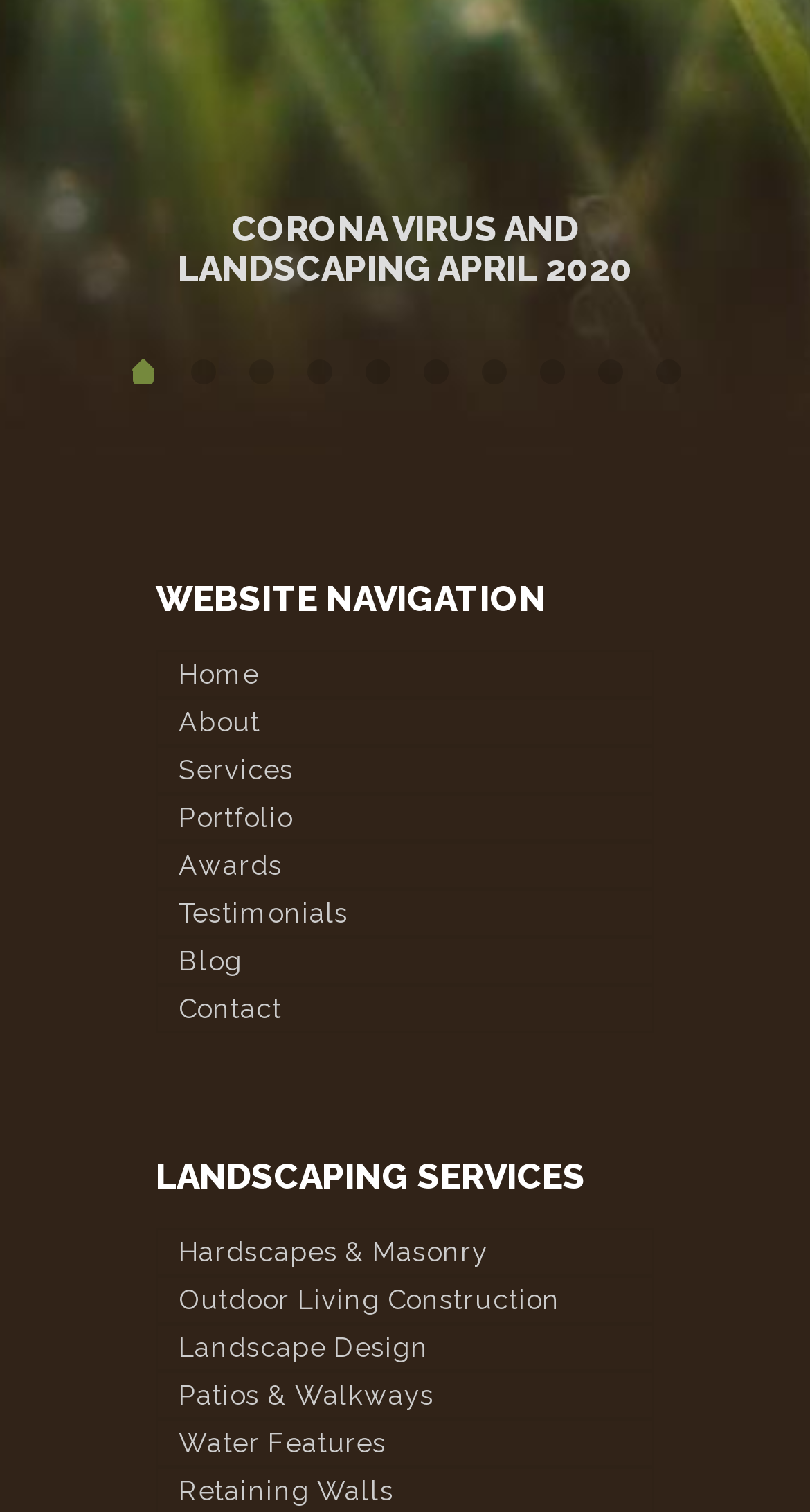Respond to the question below with a single word or phrase: What is the last landscaping service listed?

Water Features